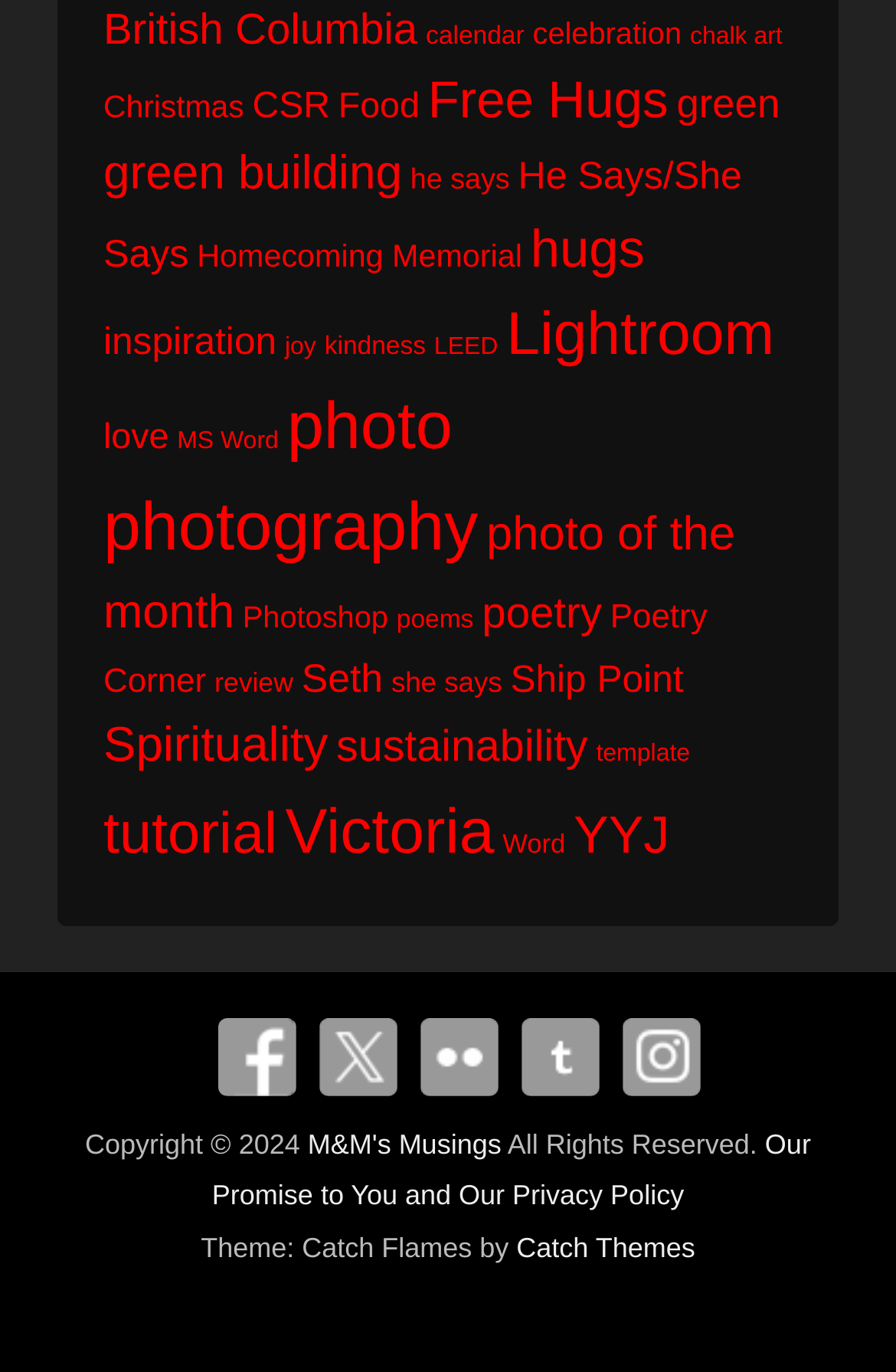Please provide the bounding box coordinates for the element that needs to be clicked to perform the following instruction: "Read about Spirituality". The coordinates should be given as four float numbers between 0 and 1, i.e., [left, top, right, bottom].

[0.115, 0.524, 0.366, 0.563]